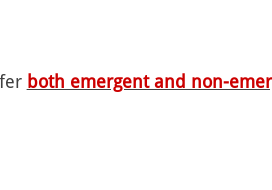Please answer the following question using a single word or phrase: 
What type of medical care does Sacred Heart Medical Services offer?

Emergent and non-emergent